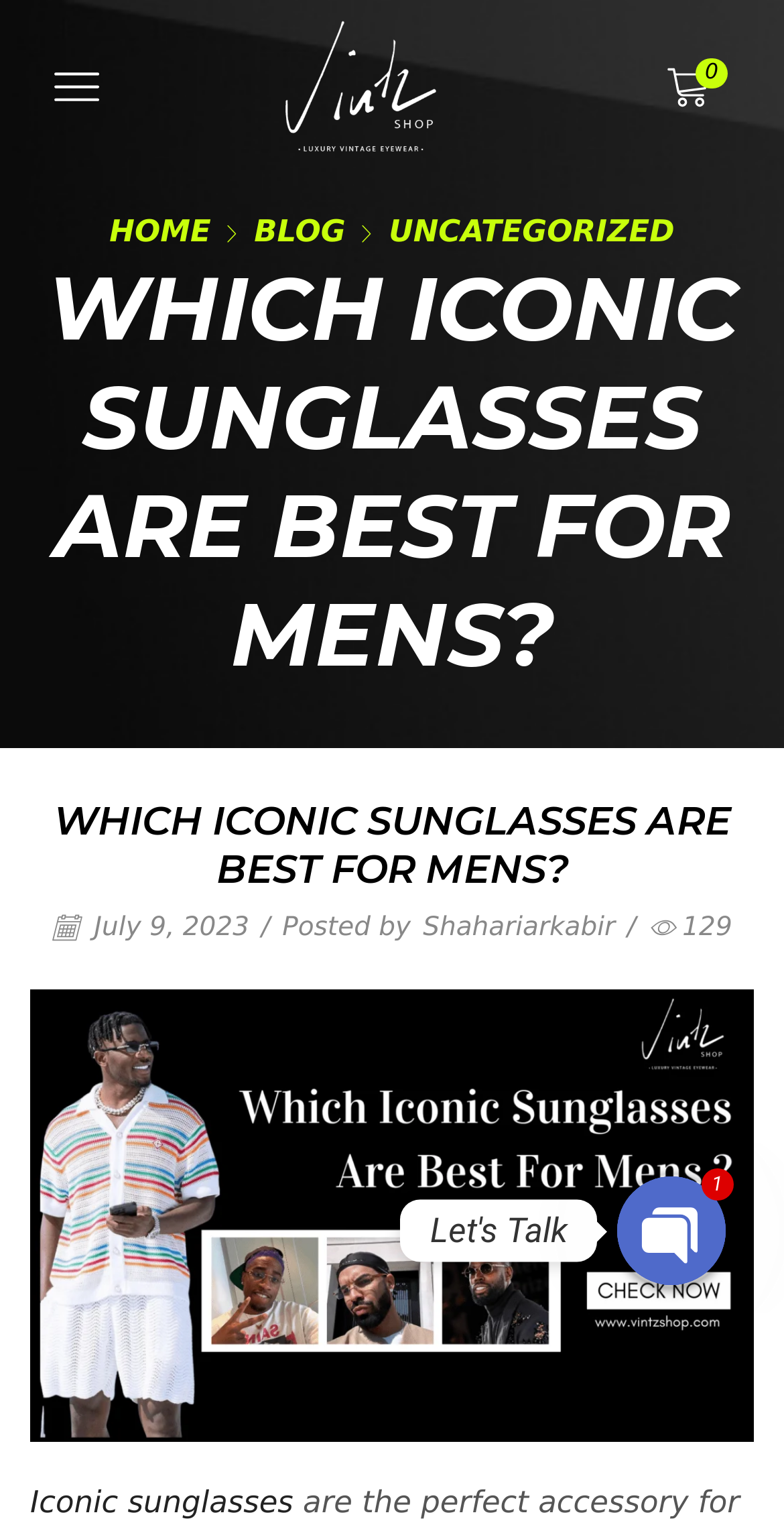What is the date of the blog post?
Please respond to the question thoroughly and include all relevant details.

The date of the blog post can be determined by looking at the text 'July 9, 2023' which is located below the heading and above the text 'Posted by'. This suggests that the blog post was published on July 9, 2023.